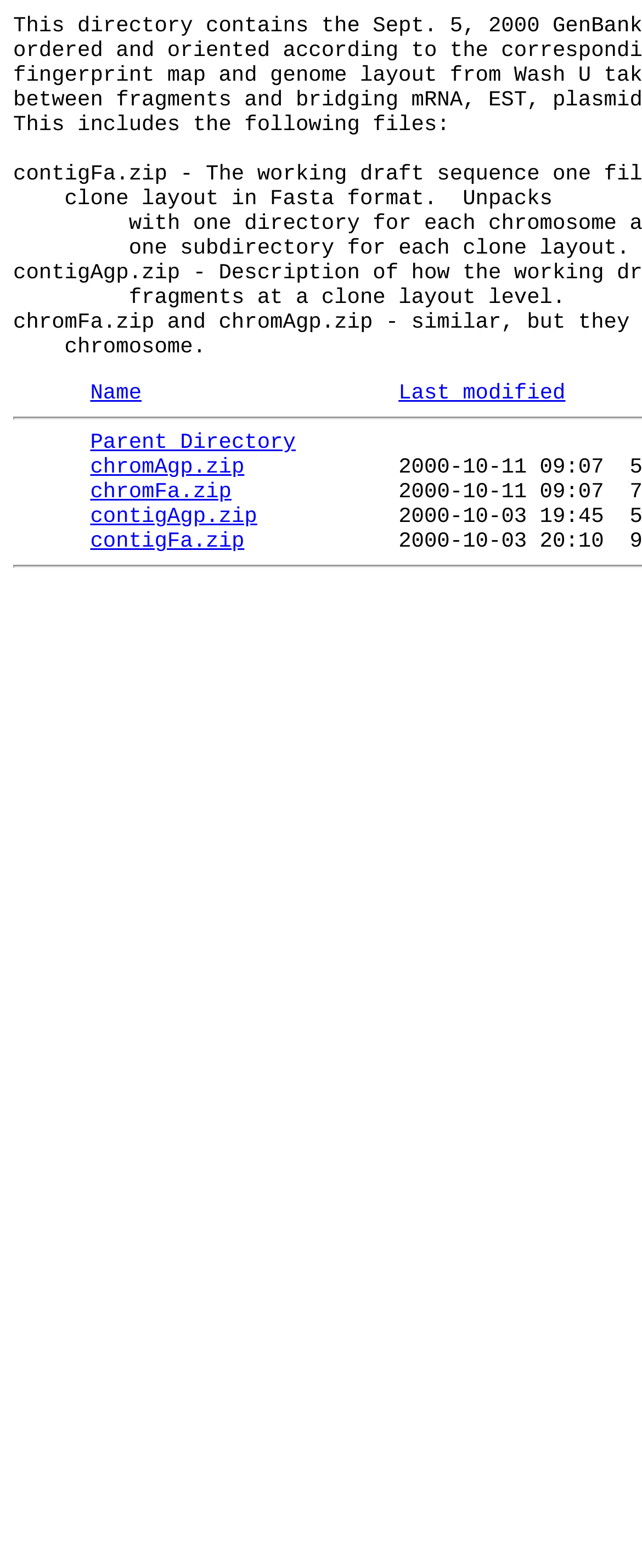Locate the bounding box of the UI element described in the following text: "contigAgp.zip".

[0.141, 0.321, 0.402, 0.337]